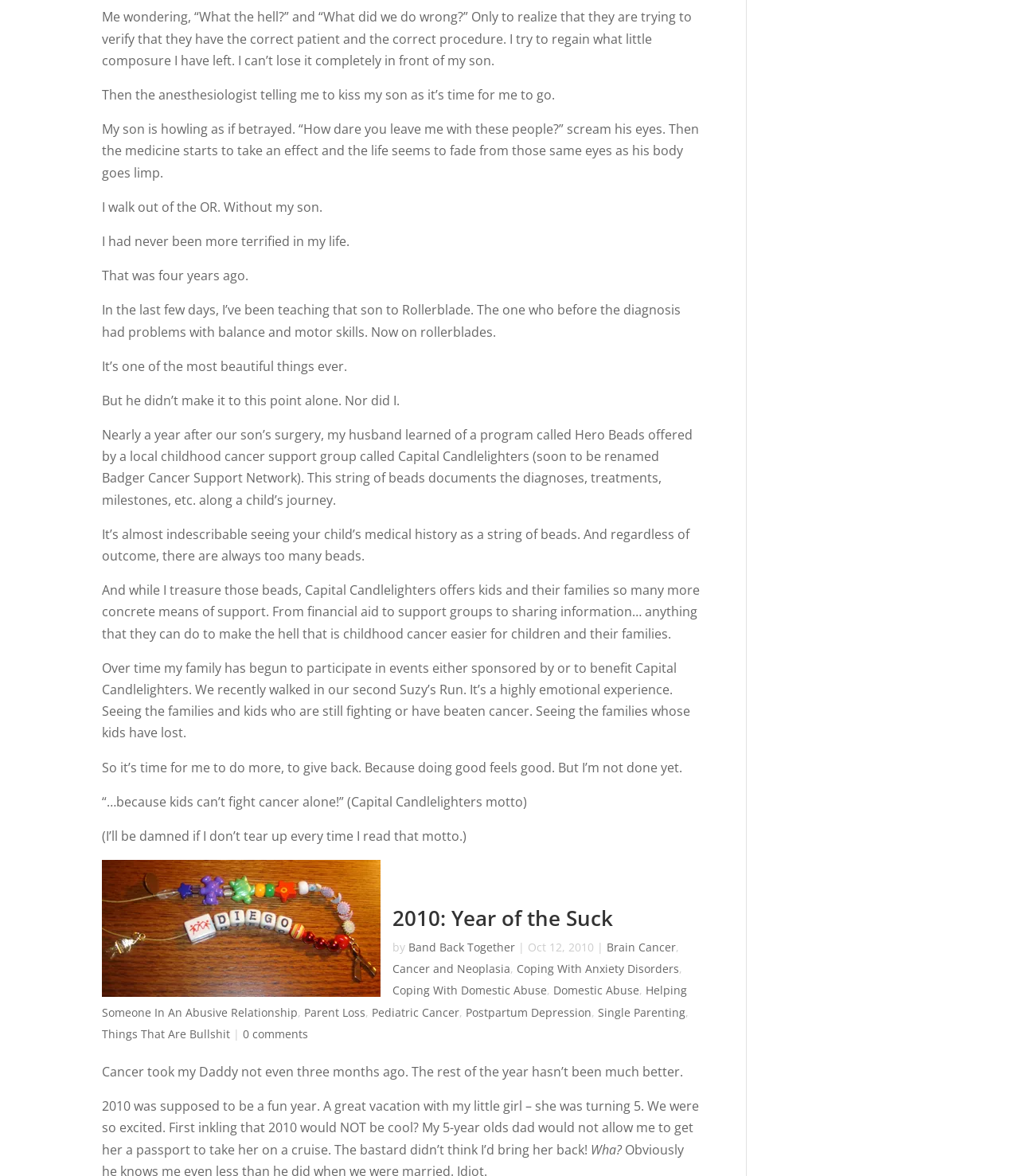Provide the bounding box coordinates for the UI element that is described by this text: "Band Back Together". The coordinates should be in the form of four float numbers between 0 and 1: [left, top, right, bottom].

[0.401, 0.799, 0.505, 0.812]